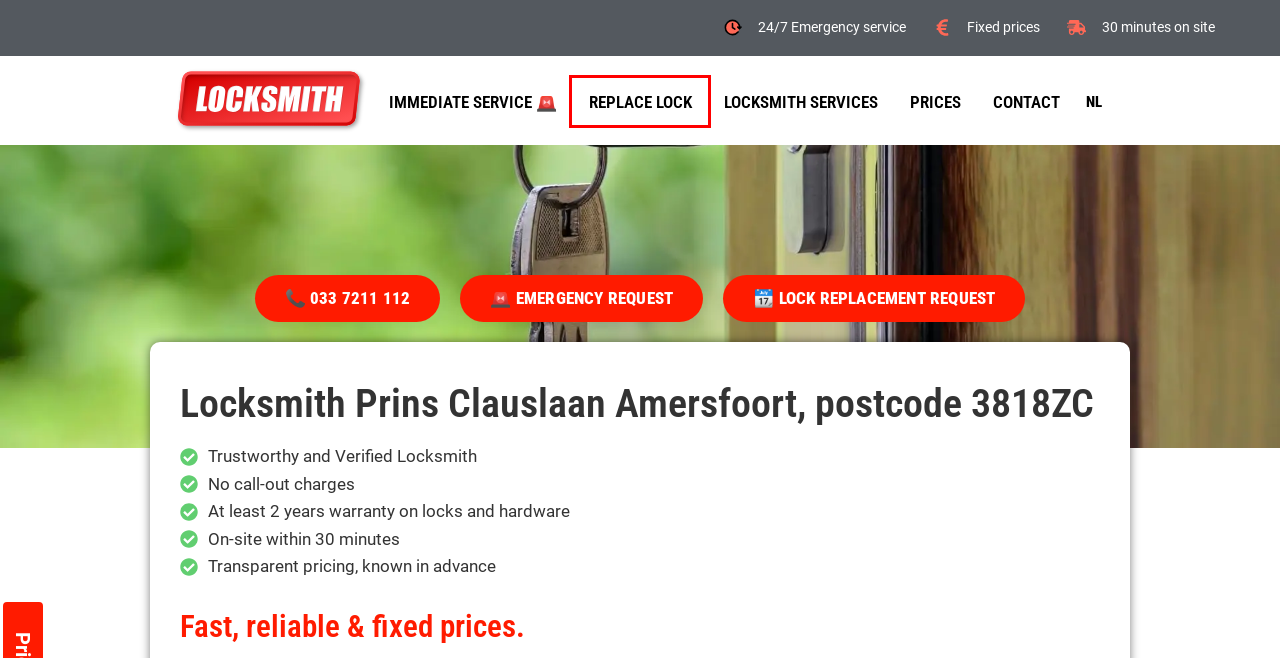Look at the screenshot of a webpage where a red rectangle bounding box is present. Choose the webpage description that best describes the new webpage after clicking the element inside the red bounding box. Here are the candidates:
A. Replace Lock - Locksmith.nl | Call 085-4000911
B. Service pricing | Locksmith.nl🔐
C. Locksmith.nl 🔐Betrouwbare Slotenmakers bel 085-4000911
D. Home - Find your reliable Locksmith | Locksmith.nl
E. Request Locksmith Service - Locksmith
F. Immediate & Emergency Service
G. Neem hier contact met ons op | Locksmith.nl🔐
H. An Overview Of Our Locksmith Services | Locksmith.nl🔐

A